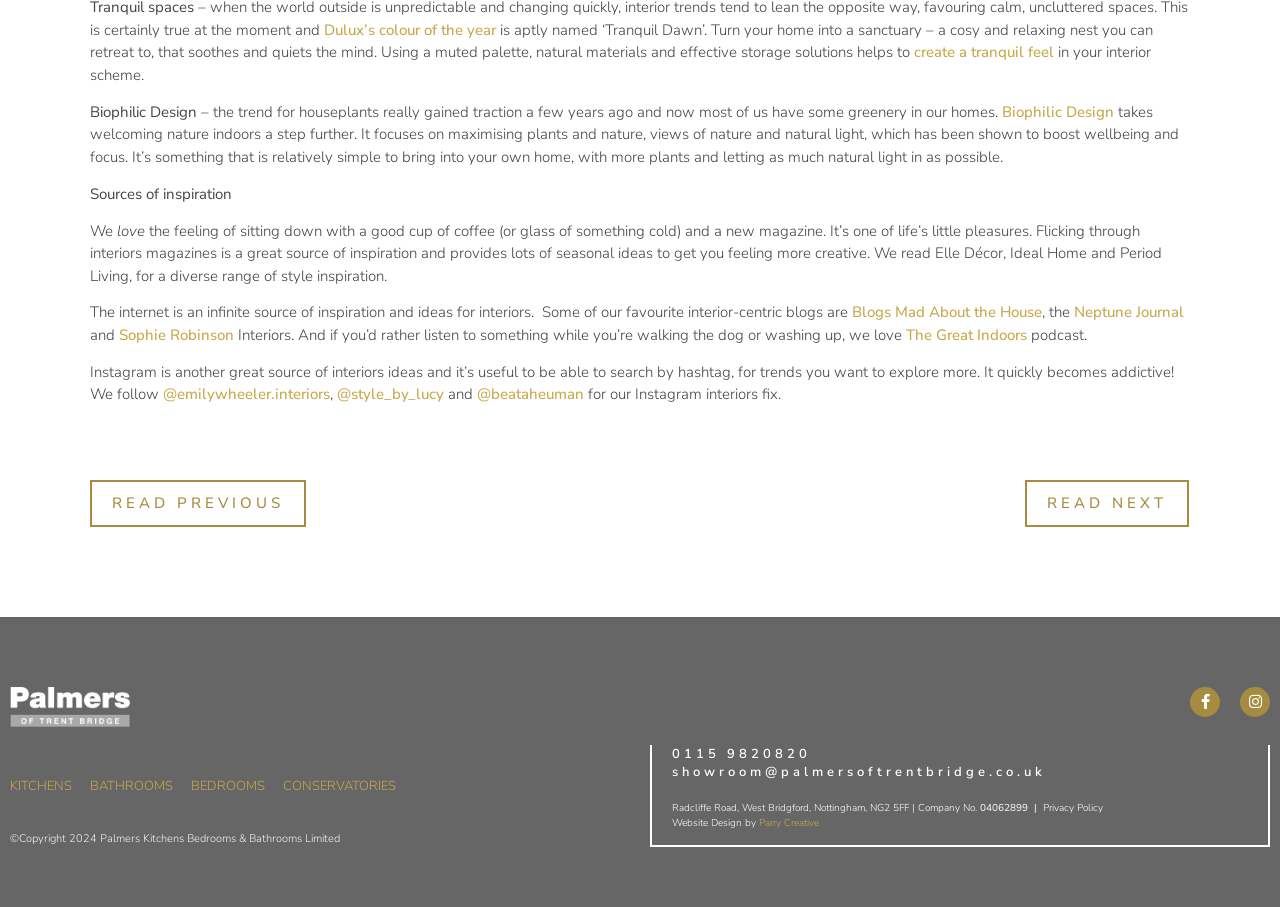Please determine the bounding box coordinates of the element's region to click in order to carry out the following instruction: "Click on 'Dulux’s colour of the year'". The coordinates should be four float numbers between 0 and 1, i.e., [left, top, right, bottom].

[0.253, 0.022, 0.388, 0.044]